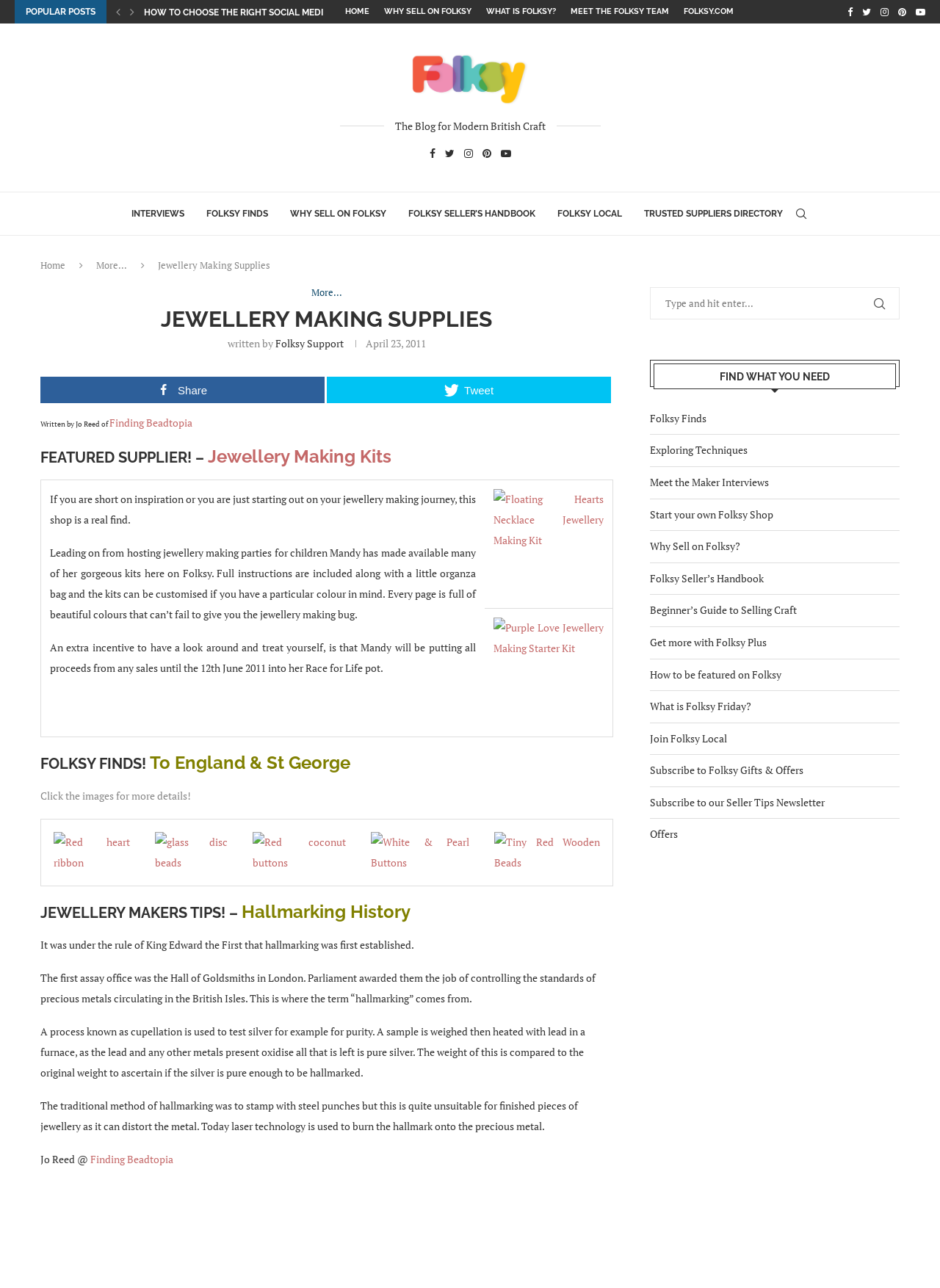Answer the following query with a single word or phrase:
How many social media links are there?

5